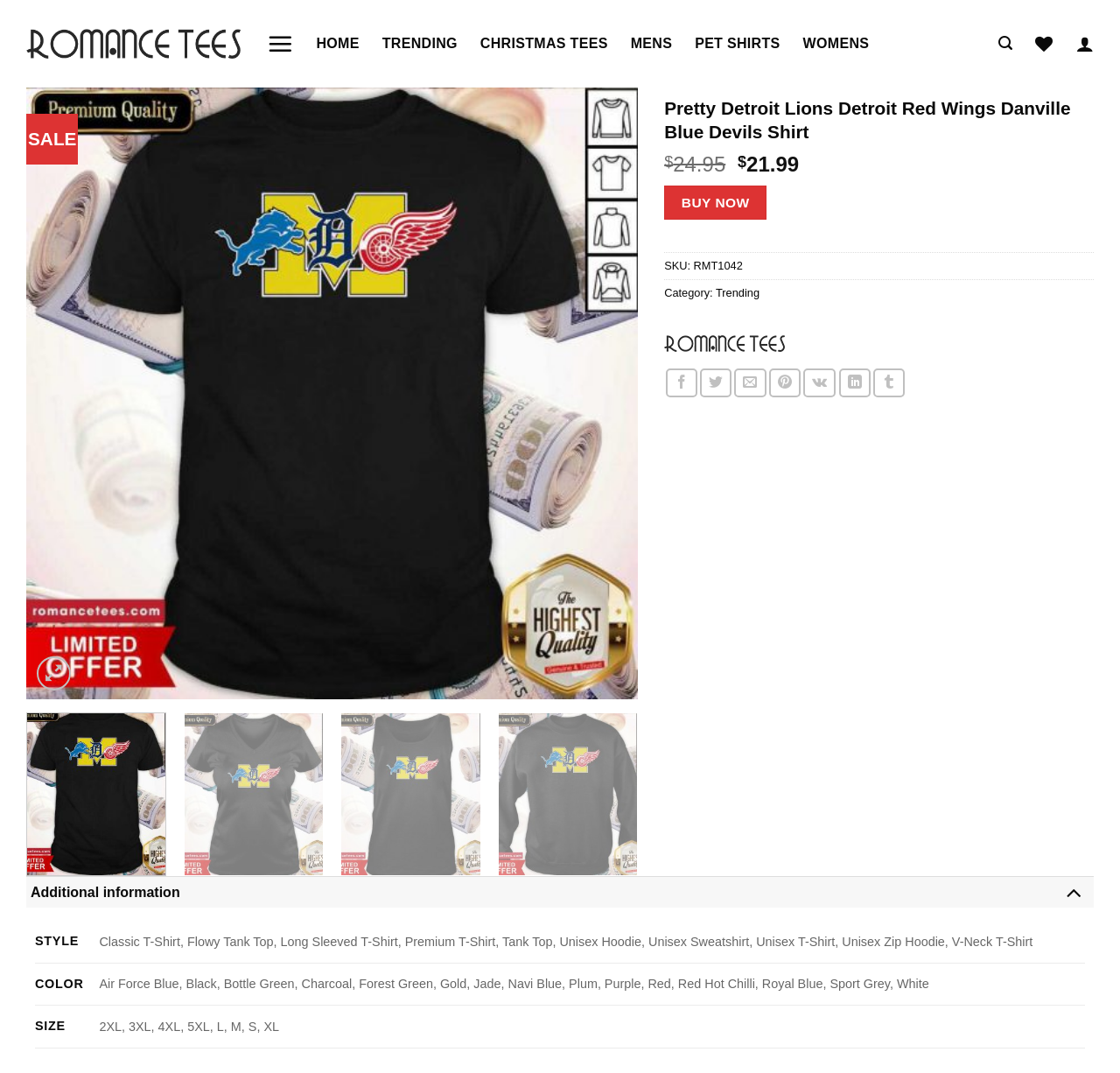Find the bounding box coordinates of the element you need to click on to perform this action: 'Click on the 'HOME' link'. The coordinates should be represented by four float values between 0 and 1, in the format [left, top, right, bottom].

[0.282, 0.012, 0.321, 0.069]